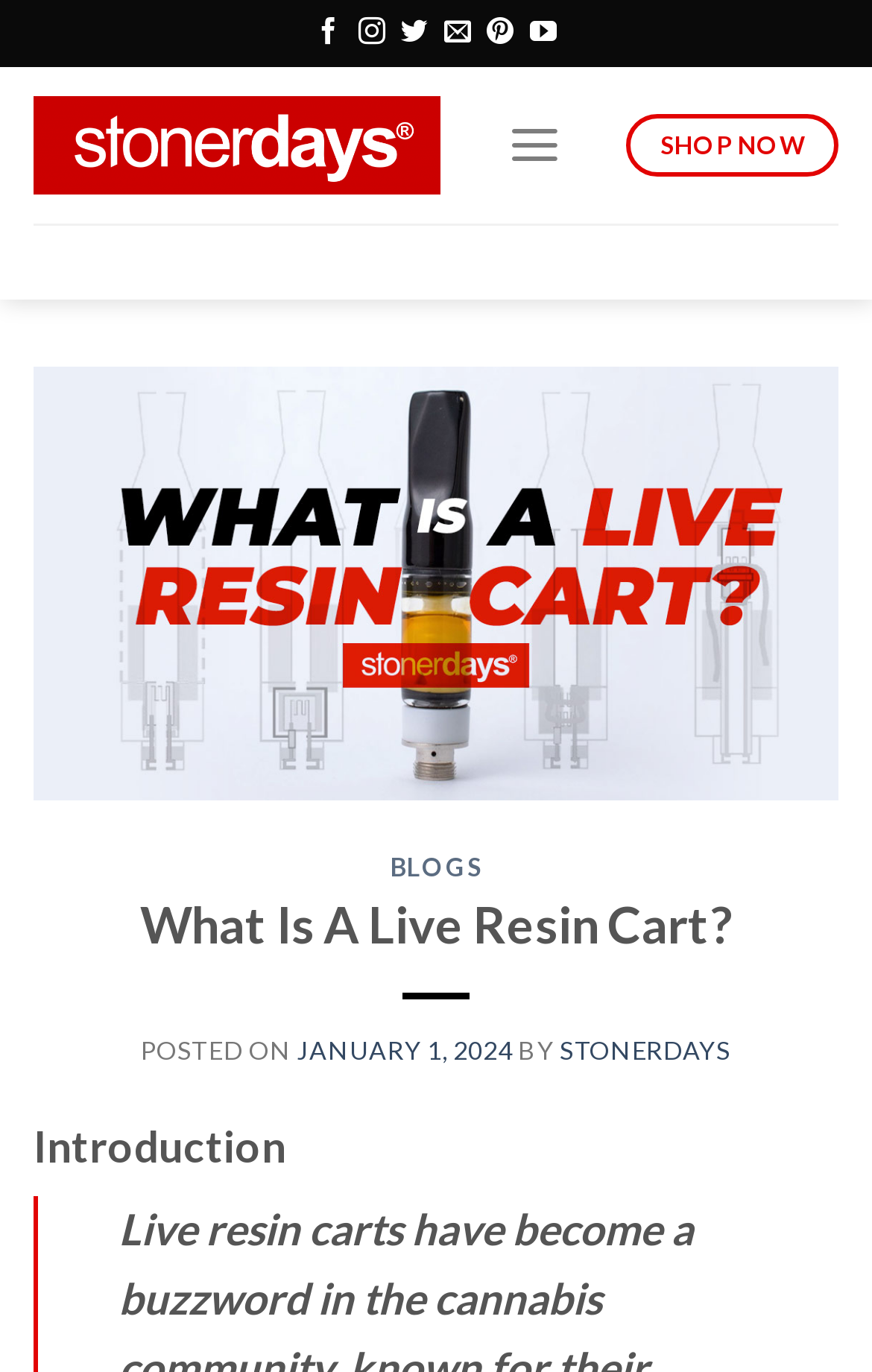Provide a one-word or short-phrase answer to the question:
What is the date of the blog post?

January 1, 2024